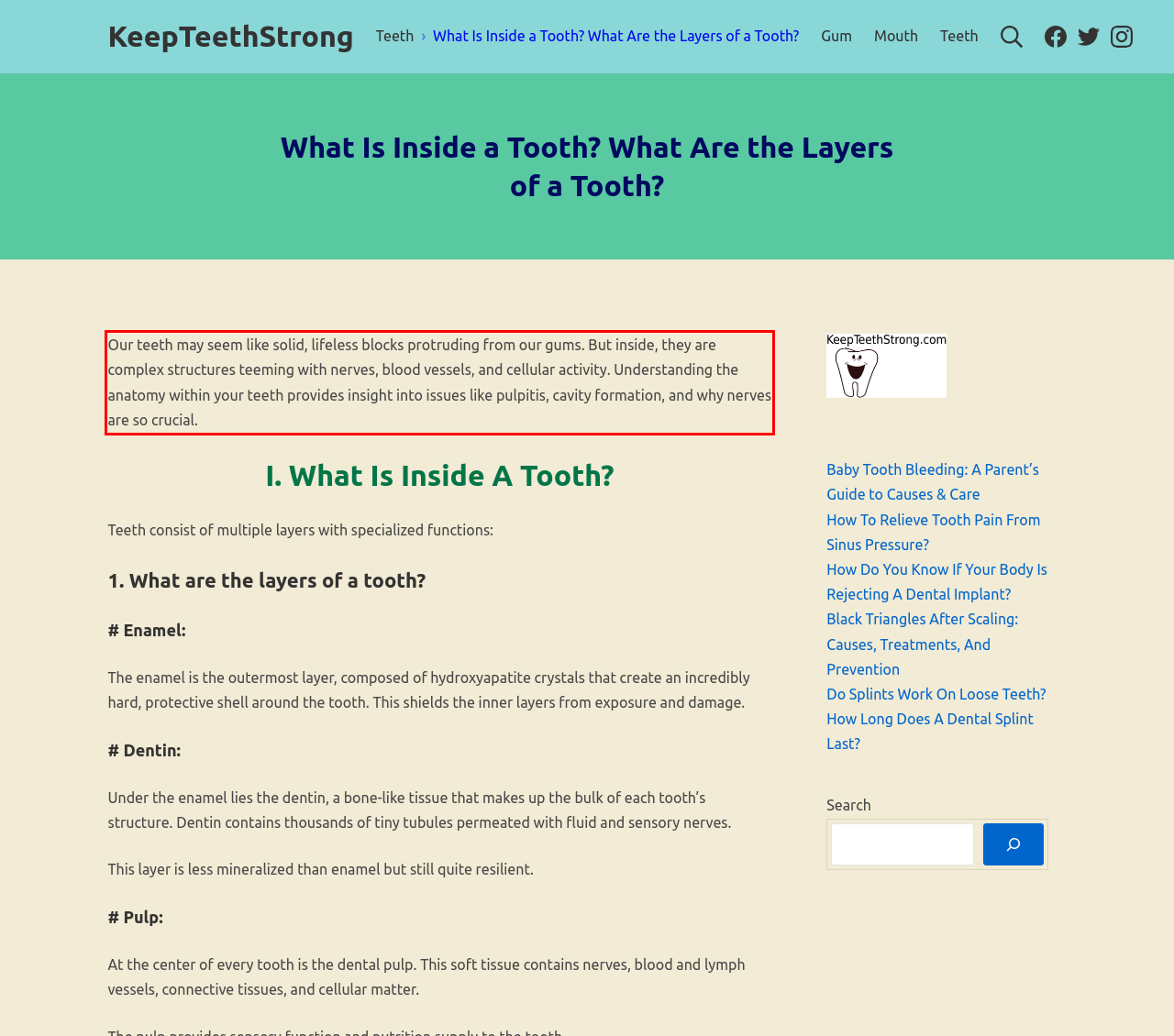Please look at the screenshot provided and find the red bounding box. Extract the text content contained within this bounding box.

Our teeth may seem like solid, lifeless blocks protruding from our gums. But inside, they are complex structures teeming with nerves, blood vessels, and cellular activity. Understanding the anatomy within your teeth provides insight into issues like pulpitis, cavity formation, and why nerves are so crucial.